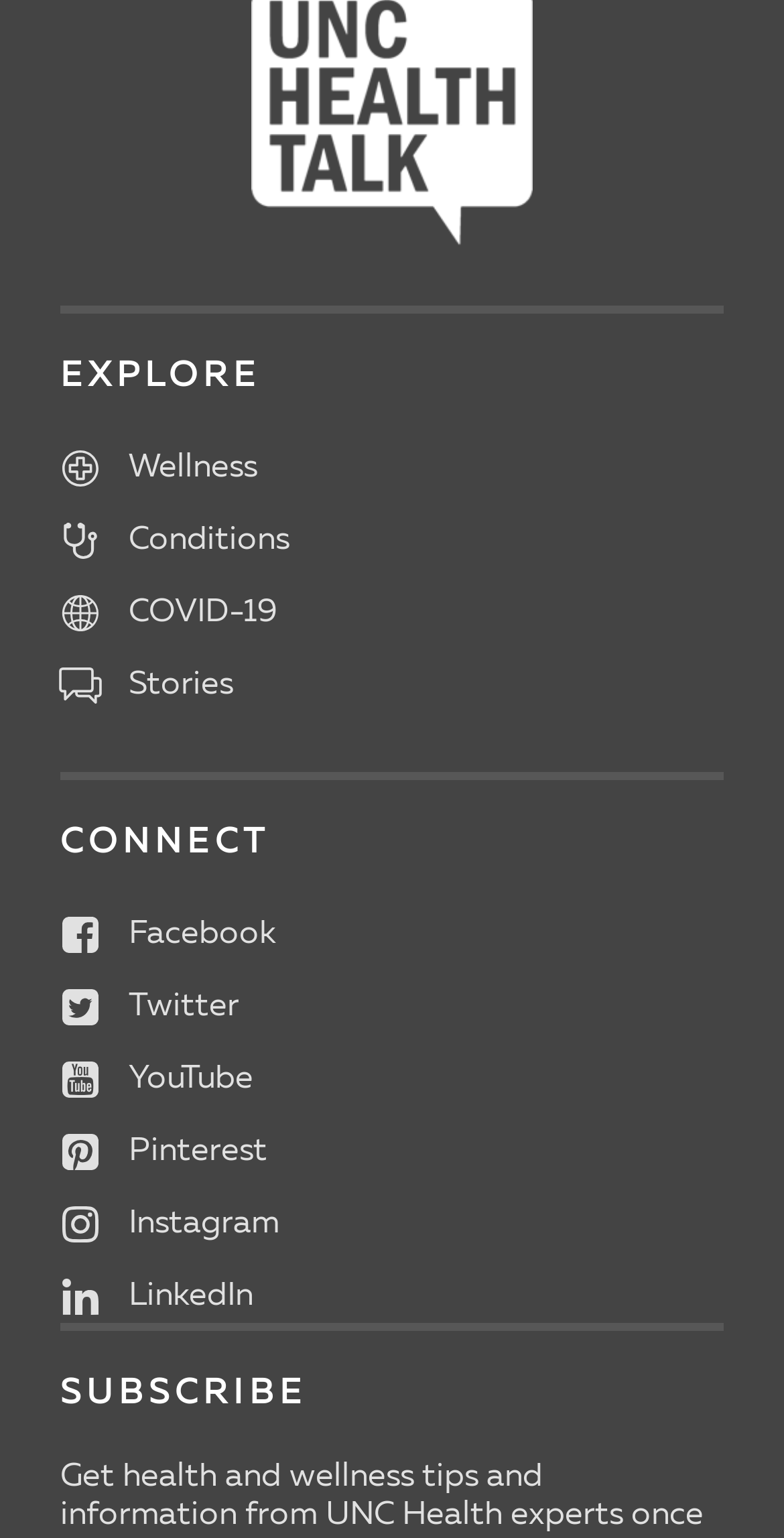How many social media platforms are listed under CONNECT? Based on the screenshot, please respond with a single word or phrase.

6